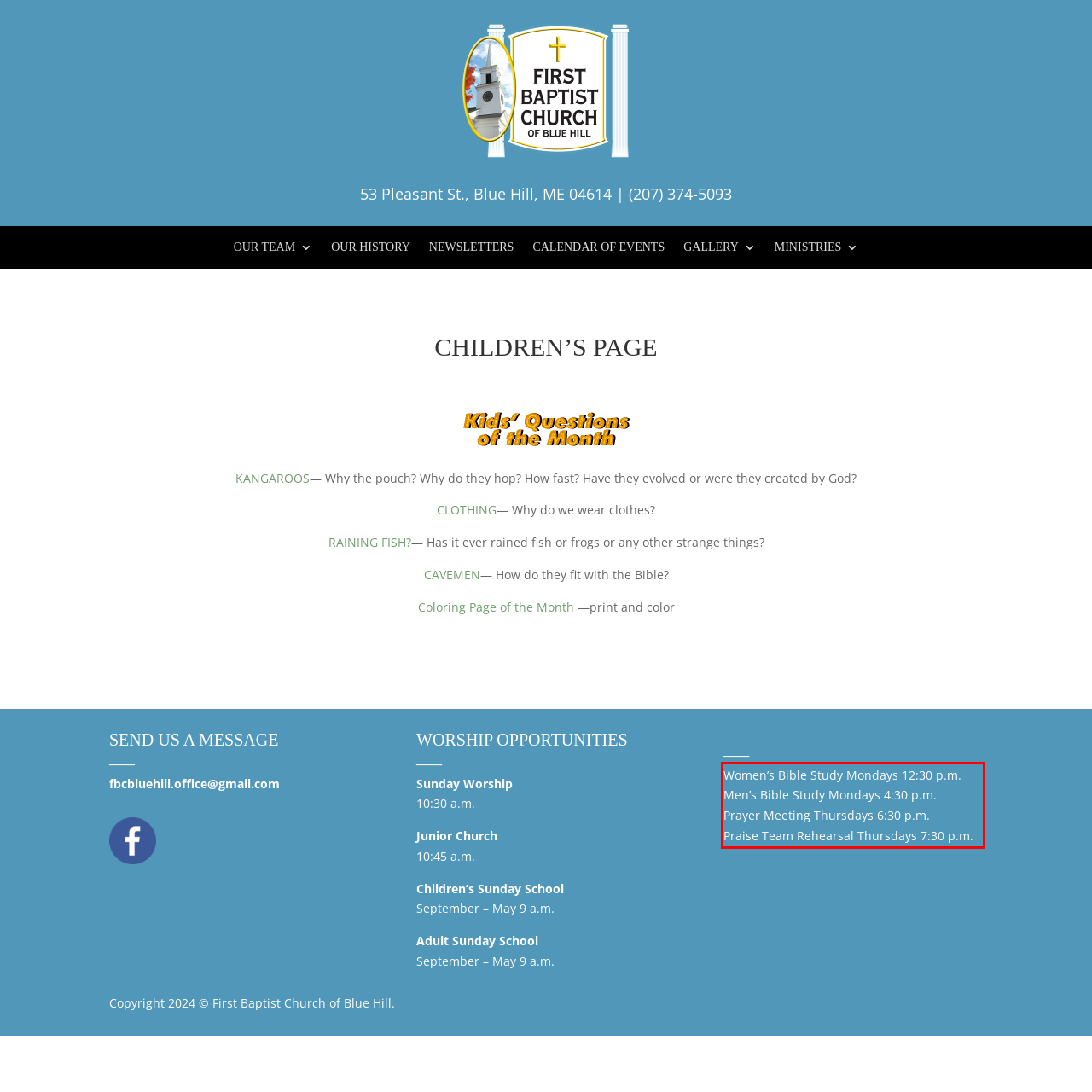Using the provided webpage screenshot, identify and read the text within the red rectangle bounding box.

Women’s Bible Study Mondays 12:30 p.m. Men’s Bible Study Mondays 4:30 p.m. Prayer Meeting Thursdays 6:30 p.m. Praise Team Rehearsal Thursdays 7:30 p.m.